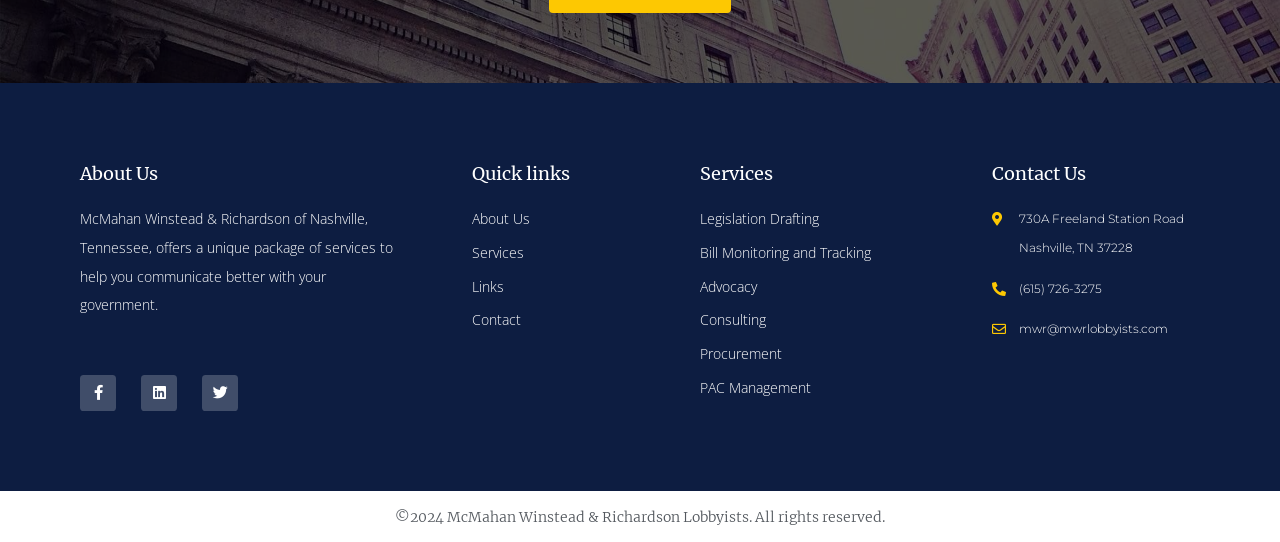How many social media links are there? Please answer the question using a single word or phrase based on the image.

3